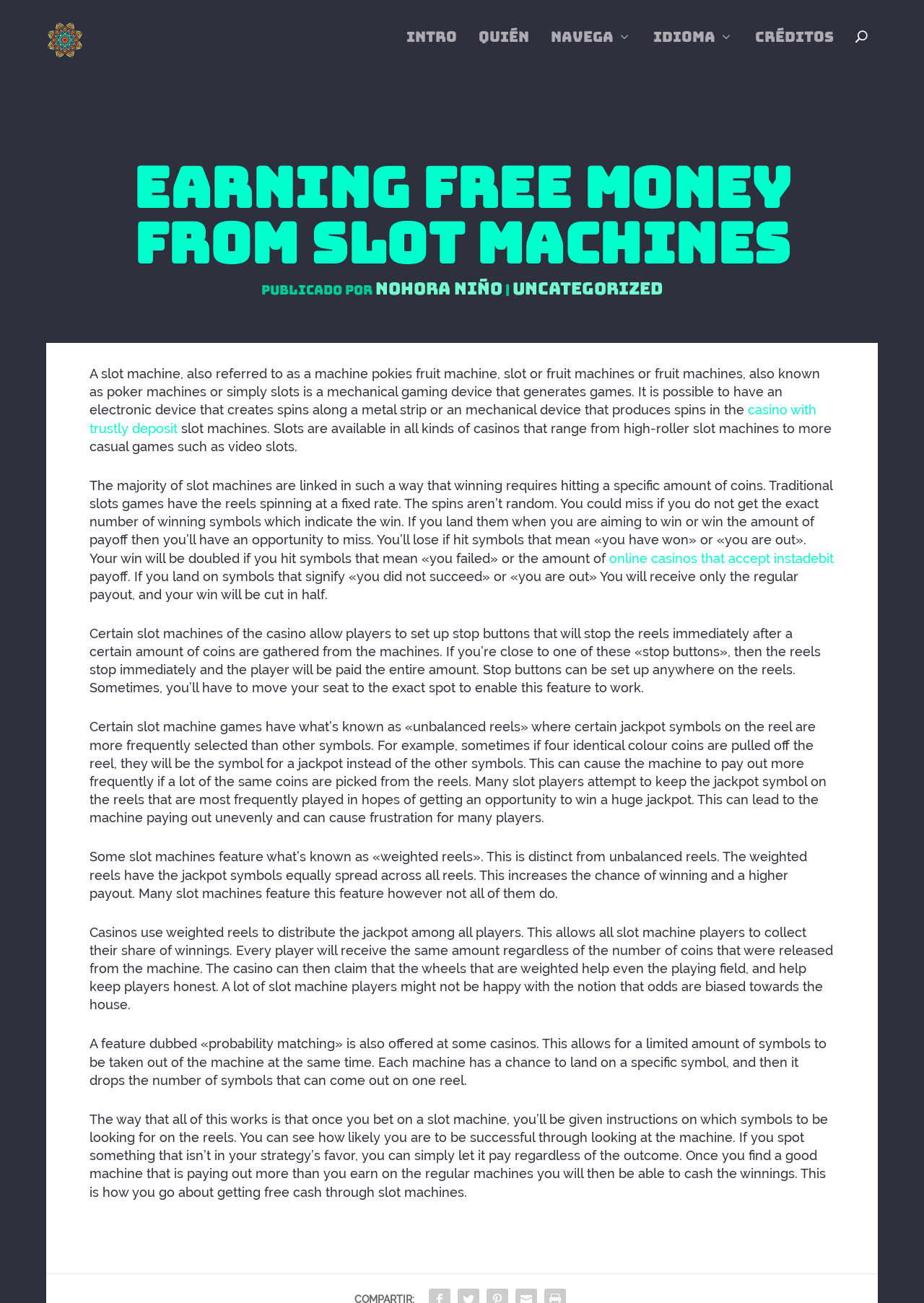Locate and extract the text of the main heading on the webpage.

Earning Free Money From Slot Machines